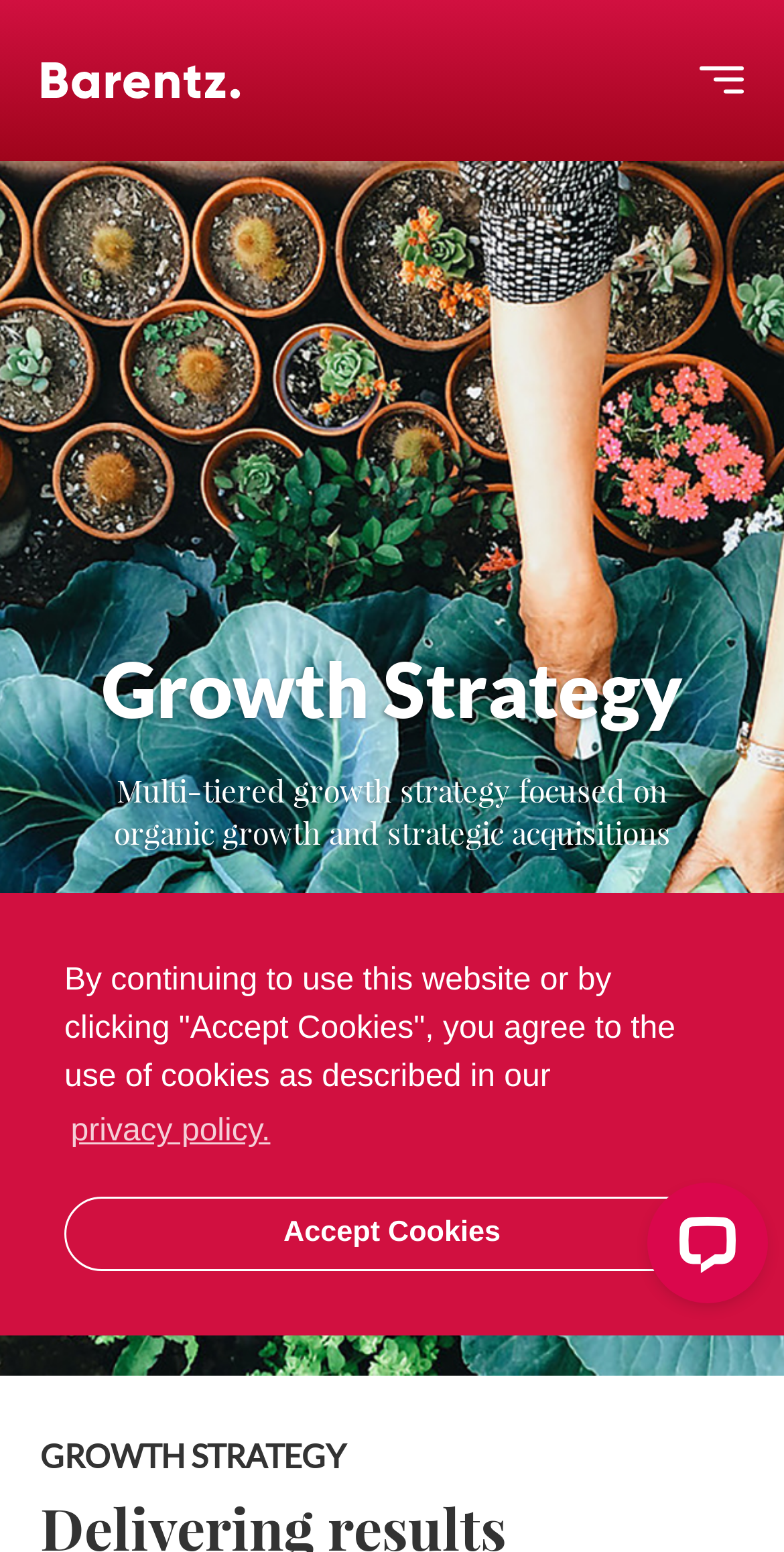Provide your answer in a single word or phrase: 
What is the main topic of this webpage?

Growth Strategy